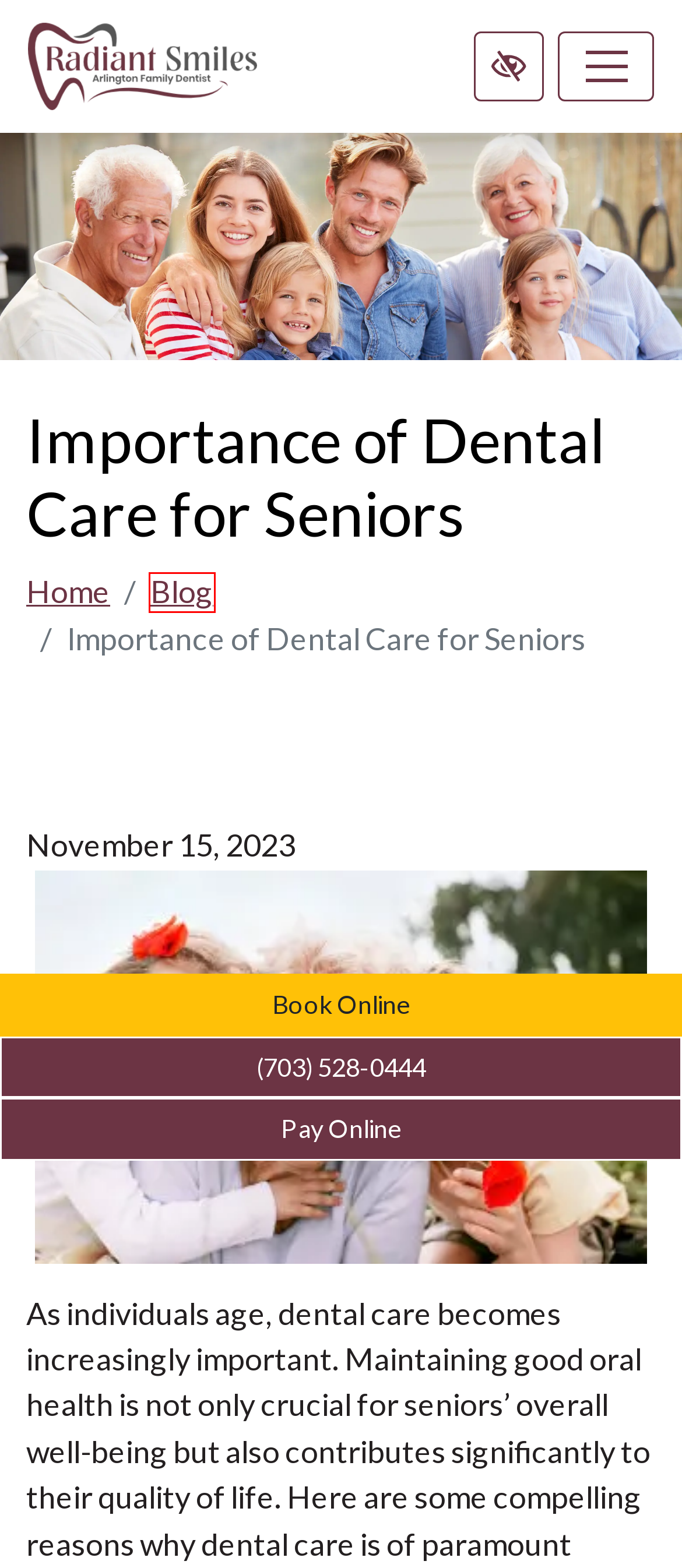You have a screenshot of a webpage with an element surrounded by a red bounding box. Choose the webpage description that best describes the new page after clicking the element inside the red bounding box. Here are the candidates:
A. Privacy Policy | Radiant Smiles
B. Dr. Surbhi Chandna | Radiant Smiles
C. Create an appointment | NexHealth
D. Radiant Smiles Dental Blog, News and Events | Arlington VA
E. Arlington VA Geriatric Dentist | Alexandria Dental Care for Seniors
F. Dentist Arlington VA | Alexandria Emergency Care, Implants, Teeth Whitening
G. Sitemap | Radiant Smiles
H. Atlanta SEO Company | Digital Marketing Consultants | Web Design Agenc

D